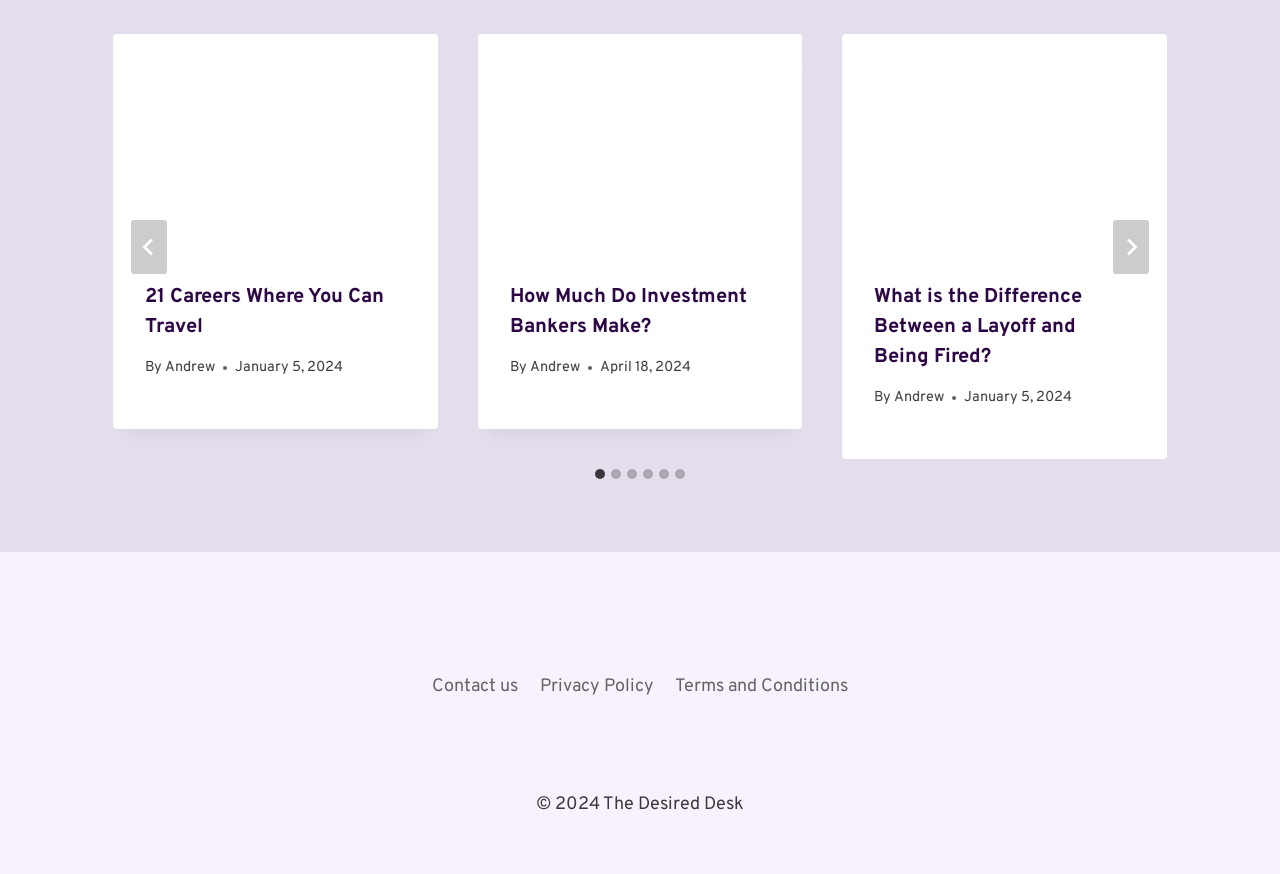Specify the bounding box coordinates of the element's area that should be clicked to execute the given instruction: "Next". The coordinates should be four float numbers between 0 and 1, i.e., [left, top, right, bottom].

[0.87, 0.251, 0.898, 0.313]